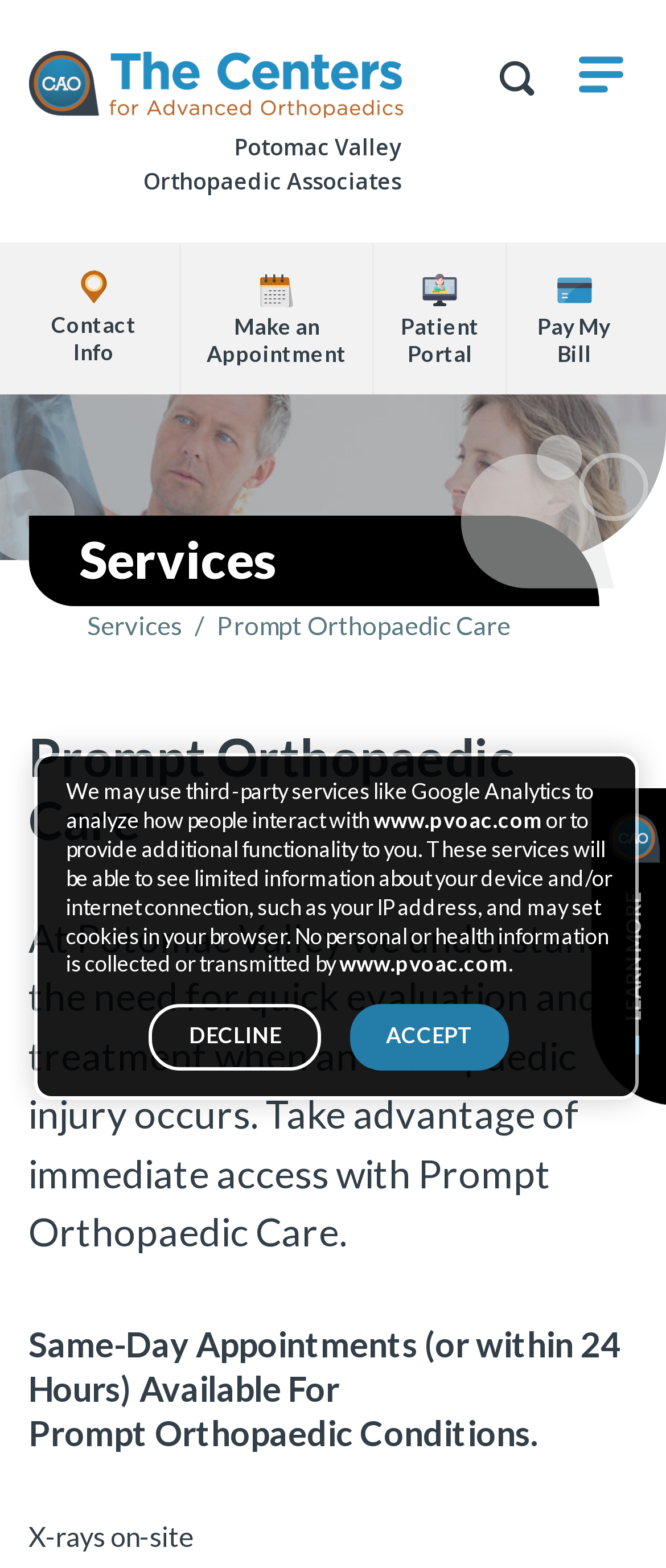Please identify the bounding box coordinates of the area I need to click to accomplish the following instruction: "Pay my bill".

[0.763, 0.155, 0.961, 0.251]